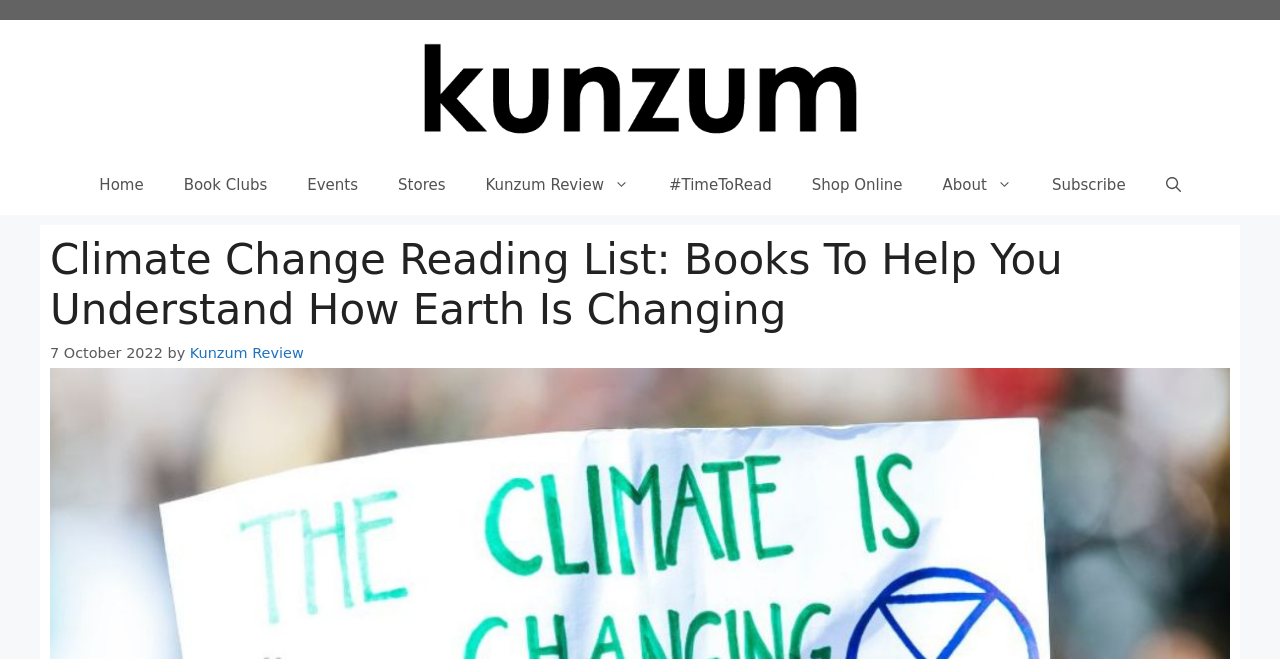Produce a meticulous description of the webpage.

The webpage is about a climate change reading list, featuring books that help readers understand how the Earth is changing. At the top, there is a banner with the site's name "Kunzum" accompanied by an image of the same name. Below the banner, there is a primary navigation menu with 9 links: "Home", "Book Clubs", "Events", "Stores", "Kunzum Review", "#TimeToRead", "Shop Online", "About", and "Subscribe". 

The main content area is headed by a title "Climate Change Reading List: Books To Help You Understand How Earth Is Changing" and is followed by a timestamp "7 October 2022" and the author "Kunzum Review".